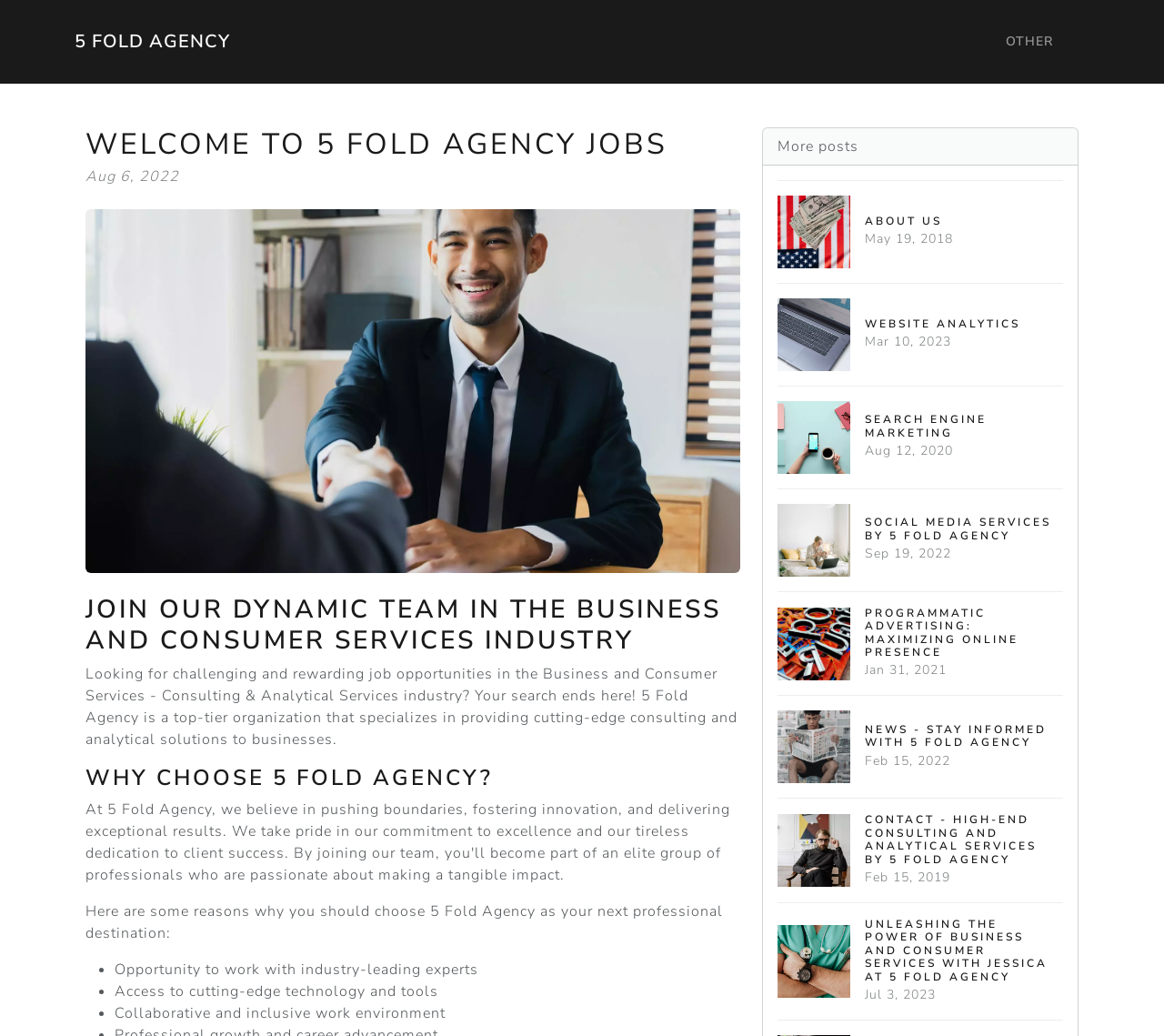Analyze the image and answer the question with as much detail as possible: 
What is the industry of 5 Fold Agency?

From the webpage, we can see that the heading 'JOIN OUR DYNAMIC TEAM IN THE BUSINESS AND CONSUMER SERVICES INDUSTRY' indicates that 5 Fold Agency operates in the Business and Consumer Services industry.